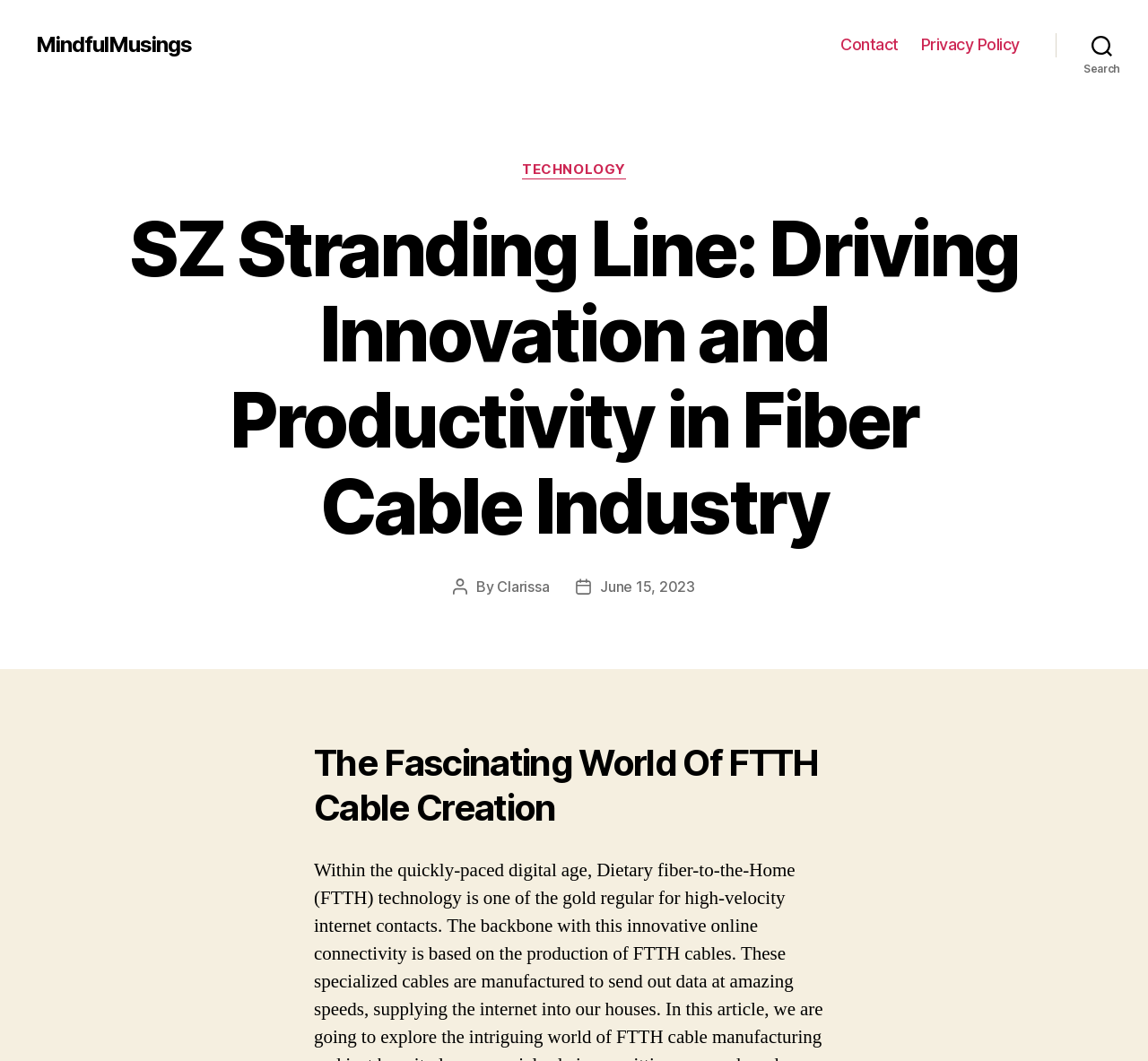Construct a comprehensive caption that outlines the webpage's structure and content.

The webpage is about the SZ Stranding Line, which is related to the fiber cable industry. At the top left, there is a link to "MindfulMusings". On the top right, there is a horizontal navigation menu with two links: "Contact" and "Privacy Policy". Next to the navigation menu, there is a search button.

Below the navigation menu, there is a header section that spans the entire width of the page. Within this section, there are several elements. On the left, there is a heading that displays the title of the webpage: "SZ Stranding Line: Driving Innovation and Productivity in Fiber Cable Industry". Below the title, there is a section that lists categories, with a link to "TECHNOLOGY". 

On the right side of the header section, there is information about the post author, including the text "Post author" and a link to the author's name, "Clarissa". Next to the author information, there is a section that displays the post date, "June 15, 2023".

Further down the page, there is a heading that reads "The Fascinating World Of FTTH Cable Creation". This heading is positioned near the middle of the page.